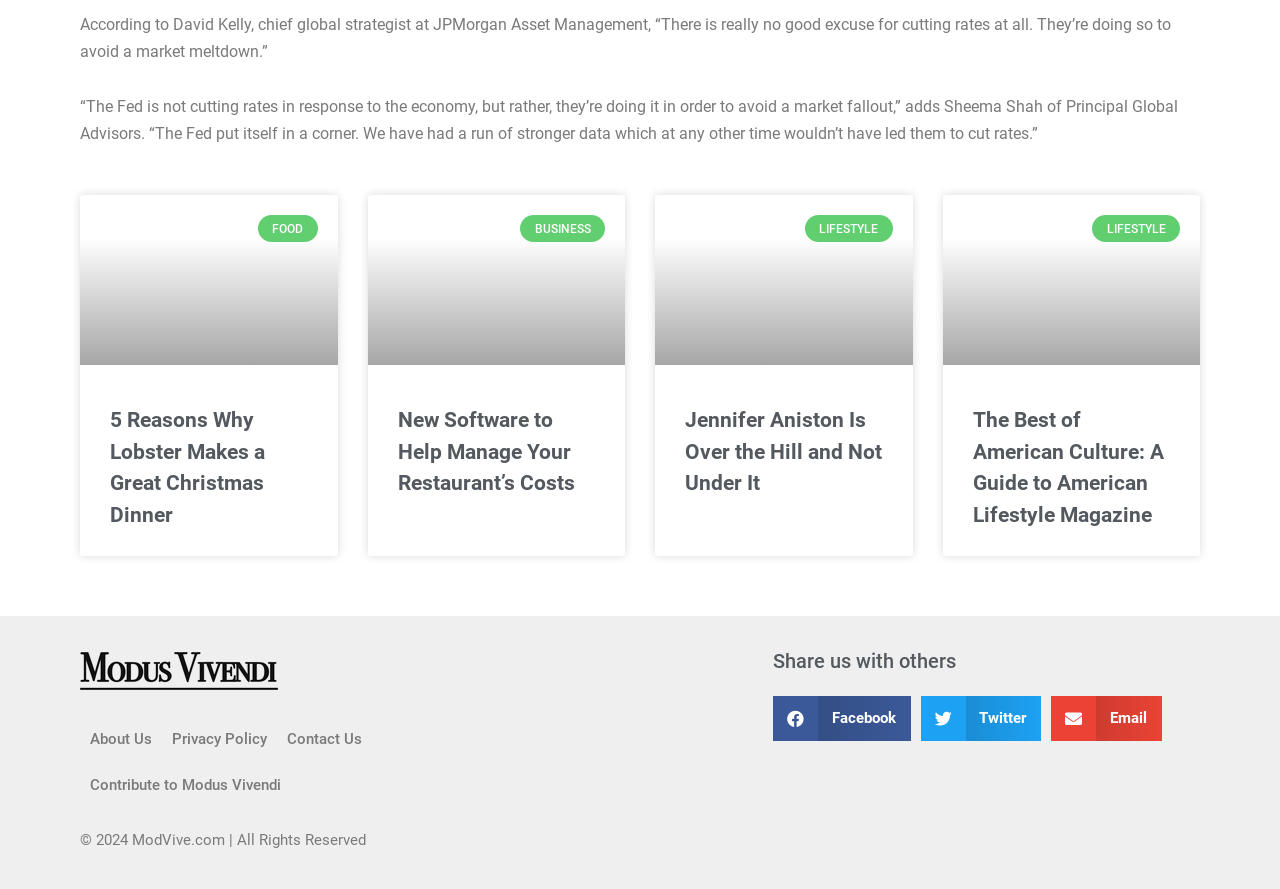Identify the coordinates of the bounding box for the element described below: "alt="Modus Vivendi Logo"". Return the coordinates as four float numbers between 0 and 1: [left, top, right, bottom].

[0.062, 0.727, 0.217, 0.783]